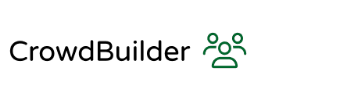How many stylized individuals are in the graphic?
Using the image, provide a concise answer in one word or a short phrase.

Three